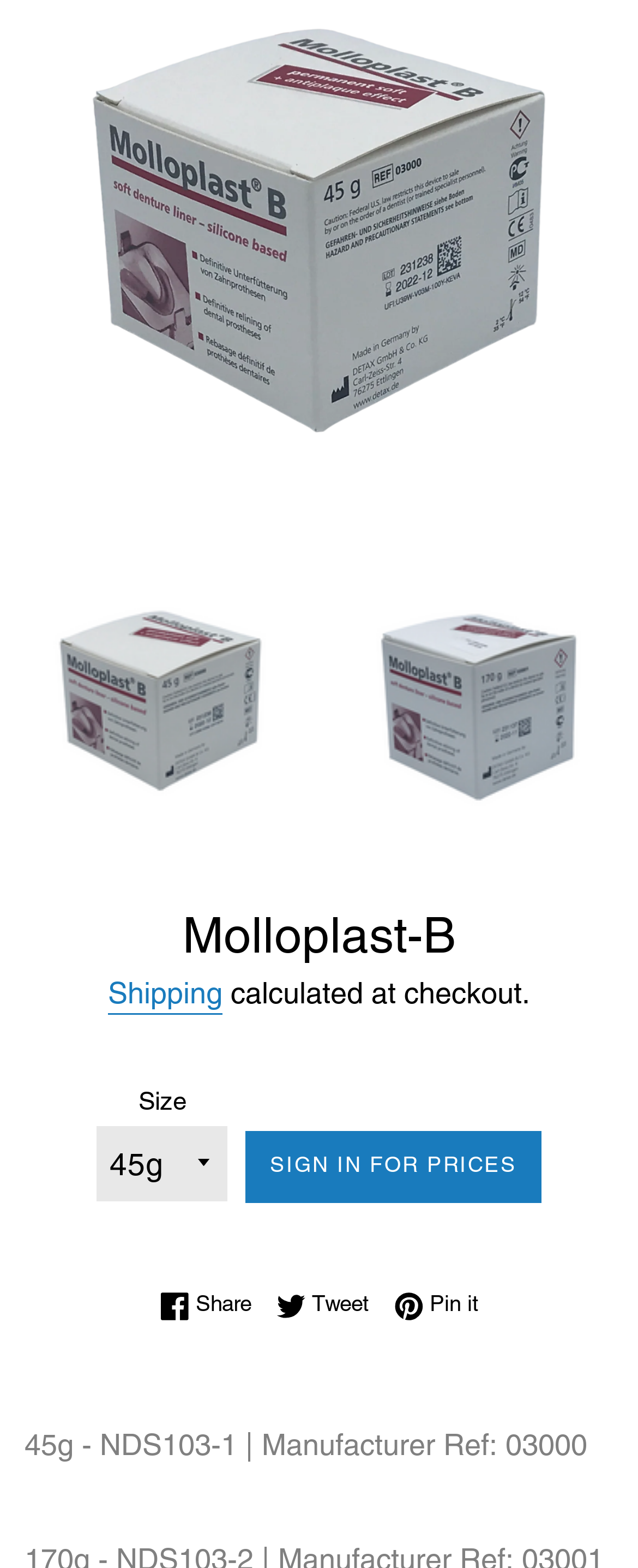Extract the bounding box coordinates for the HTML element that matches this description: "alt="Molloplast-B"". The coordinates should be four float numbers between 0 and 1, i.e., [left, top, right, bottom].

[0.038, 0.362, 0.462, 0.529]